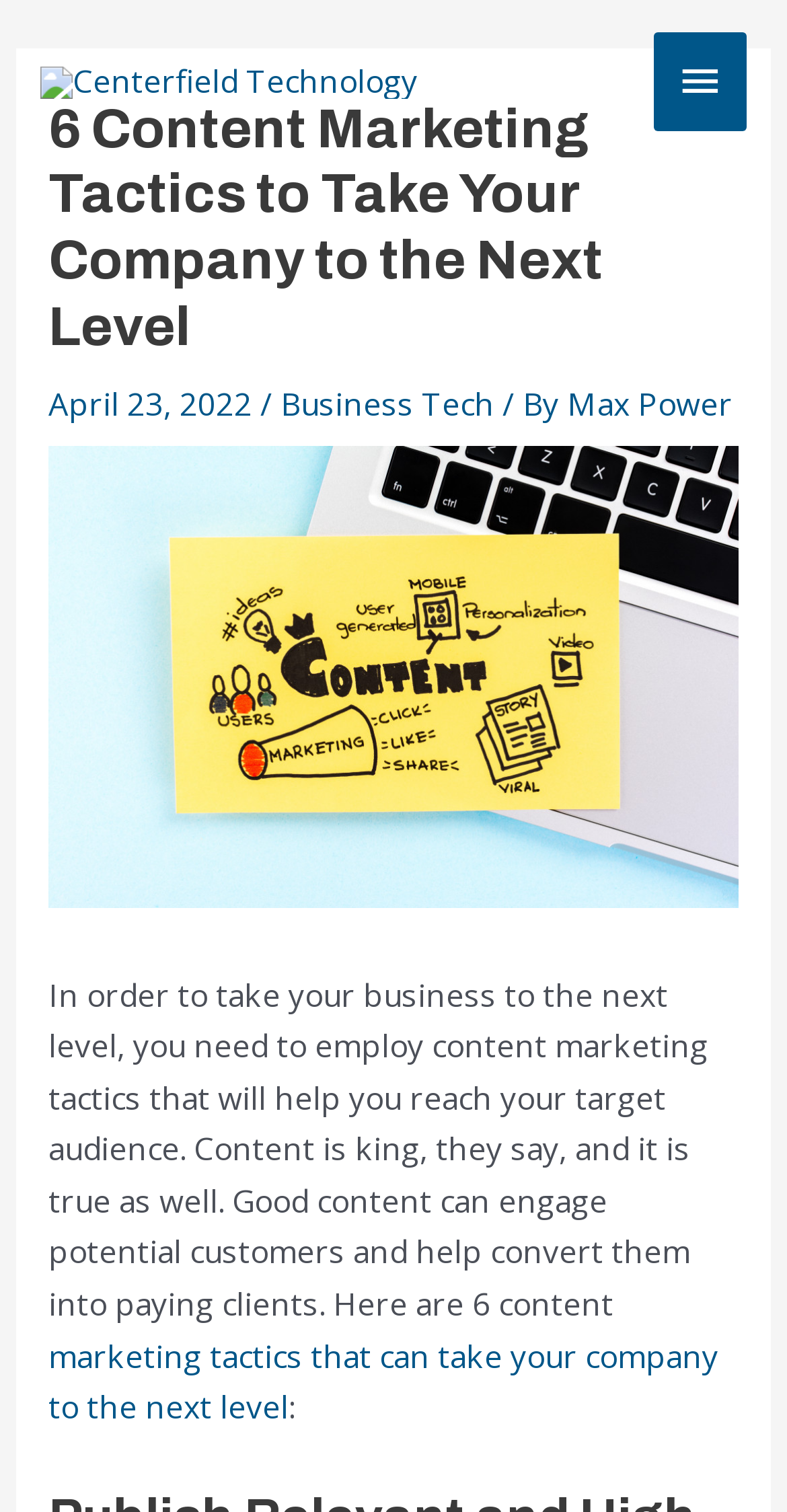Using the details in the image, give a detailed response to the question below:
What is the topic of the article?

I found the topic of the article by looking at the main heading that says '6 Content Marketing Tactics to Take Your Company to the Next Level' and also the image description that says 'content marketing concept'.